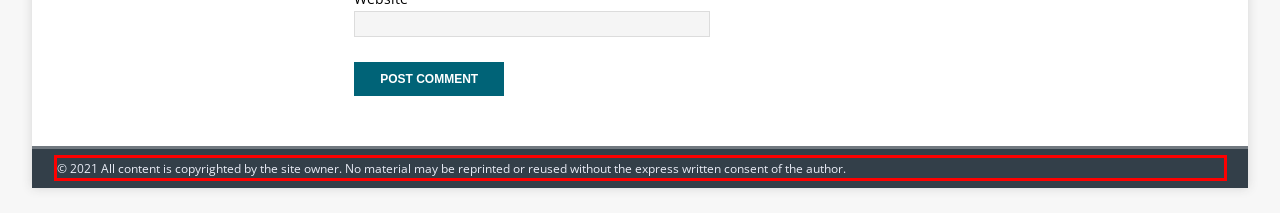Review the screenshot of the webpage and recognize the text inside the red rectangle bounding box. Provide the extracted text content.

© 2021 All content is copyrighted by the site owner. No material may be reprinted or reused without the express written consent of the author.